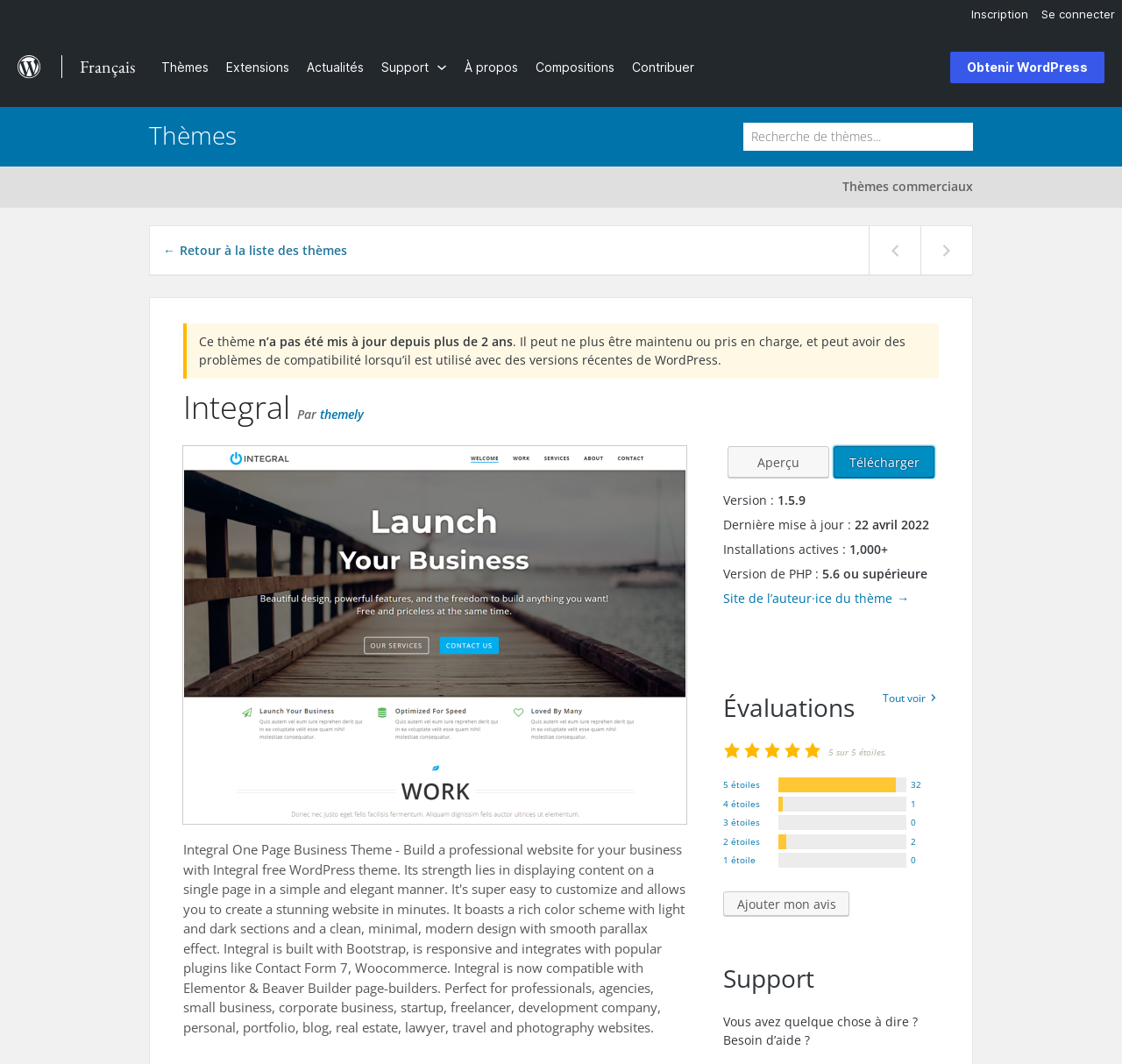Please predict the bounding box coordinates of the element's region where a click is necessary to complete the following instruction: "Download the Integral theme". The coordinates should be represented by four float numbers between 0 and 1, i.e., [left, top, right, bottom].

[0.743, 0.419, 0.833, 0.449]